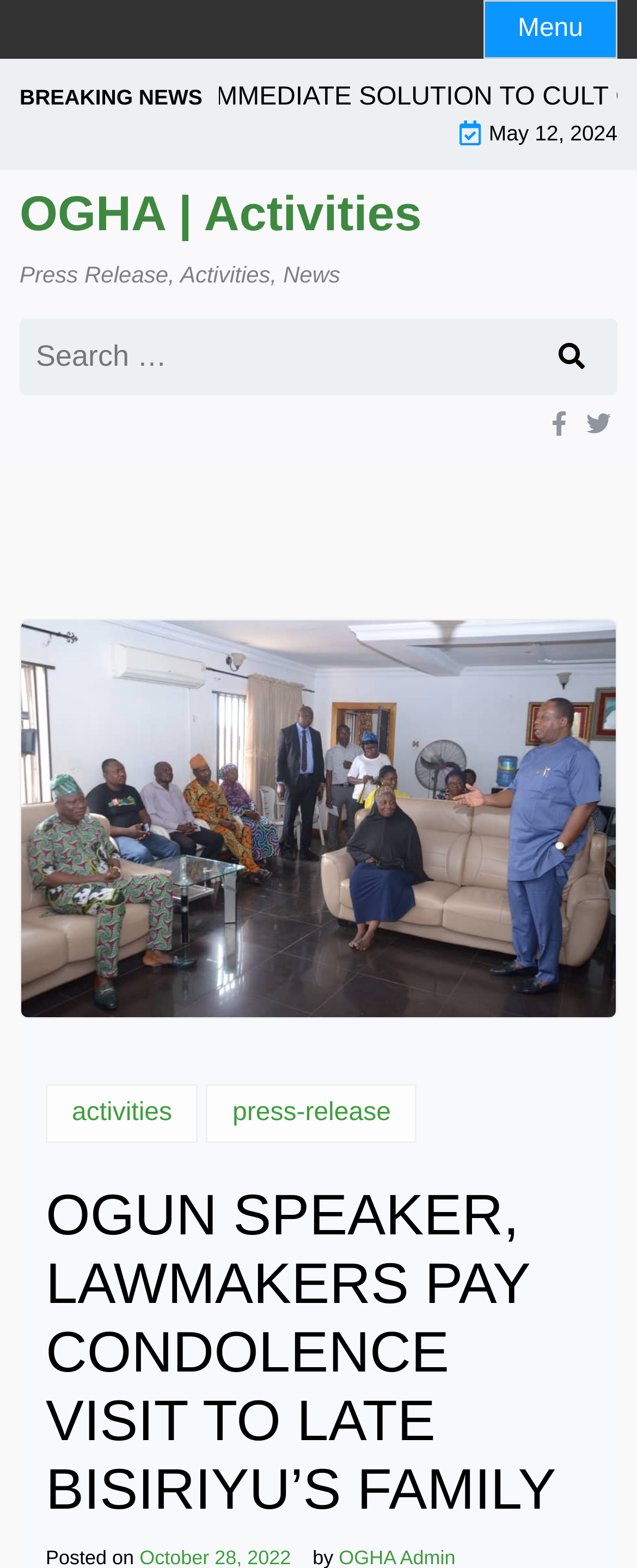How many social media links are there? Look at the image and give a one-word or short phrase answer.

2